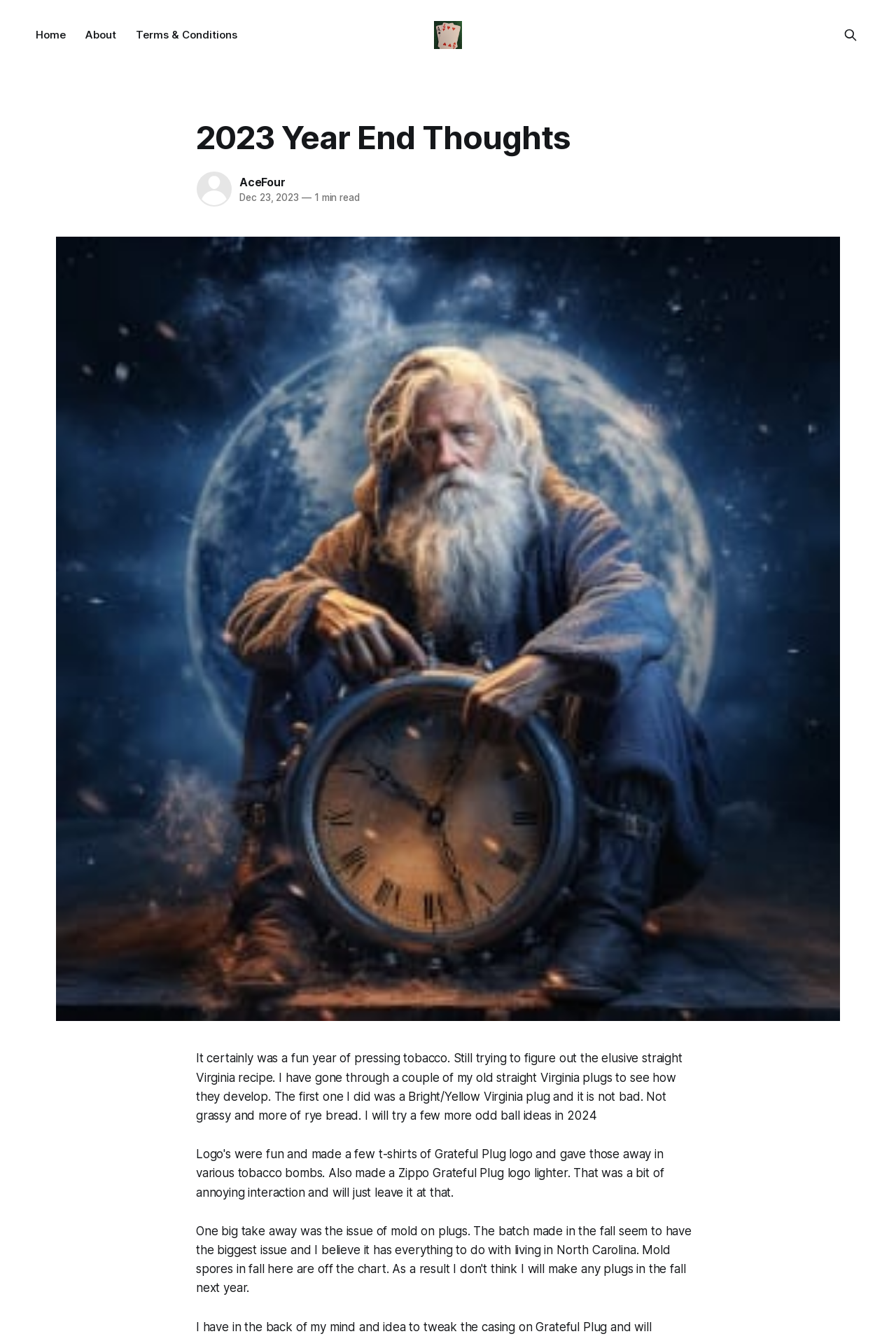How long does it take to read the article?
Using the image, give a concise answer in the form of a single word or short phrase.

1 min